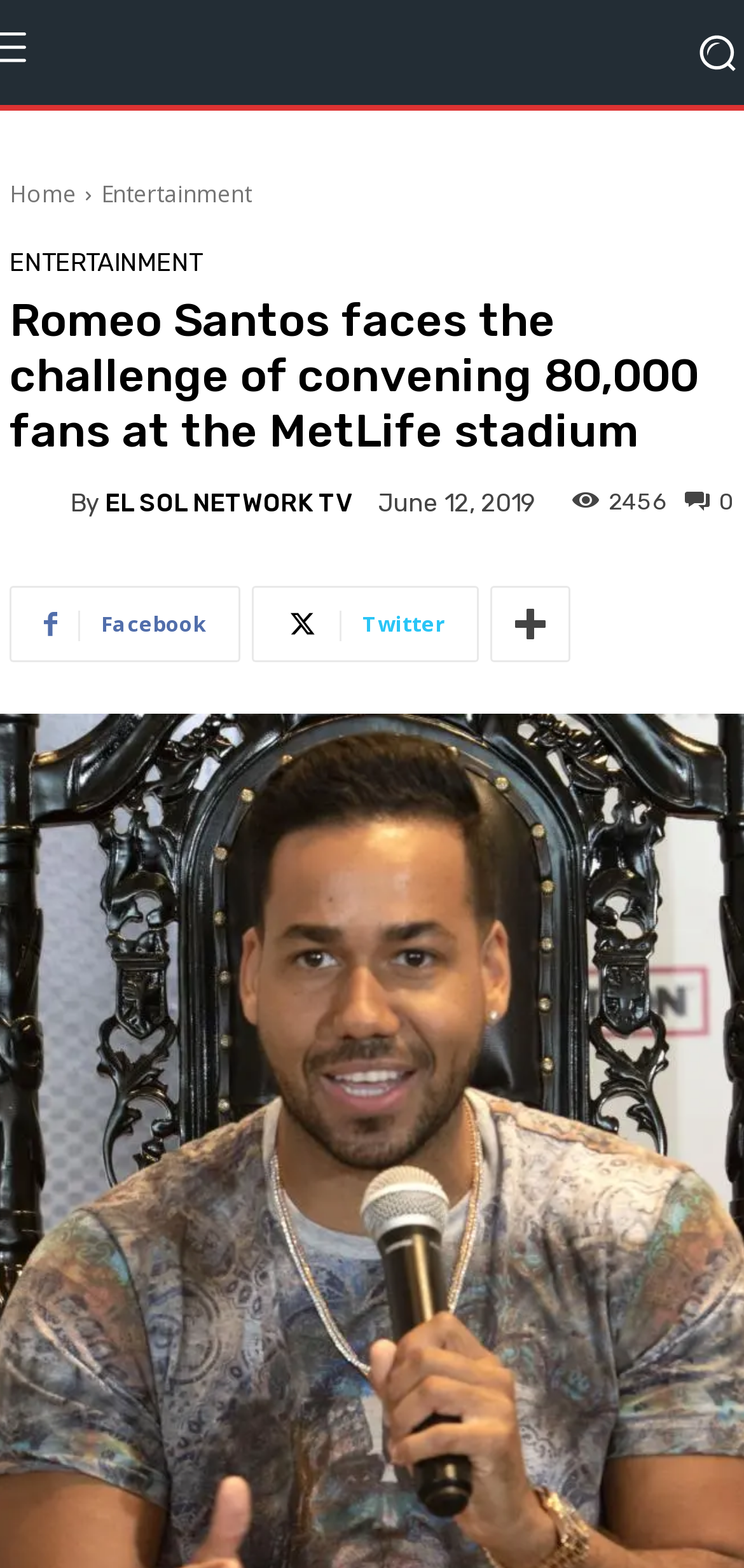With reference to the image, please provide a detailed answer to the following question: What is the name of the TV network mentioned?

The name of the TV network mentioned in the webpage is EL SOL NETWORK TV, which is obtained from the link element containing the text 'EL SOL NETWORK TV'.